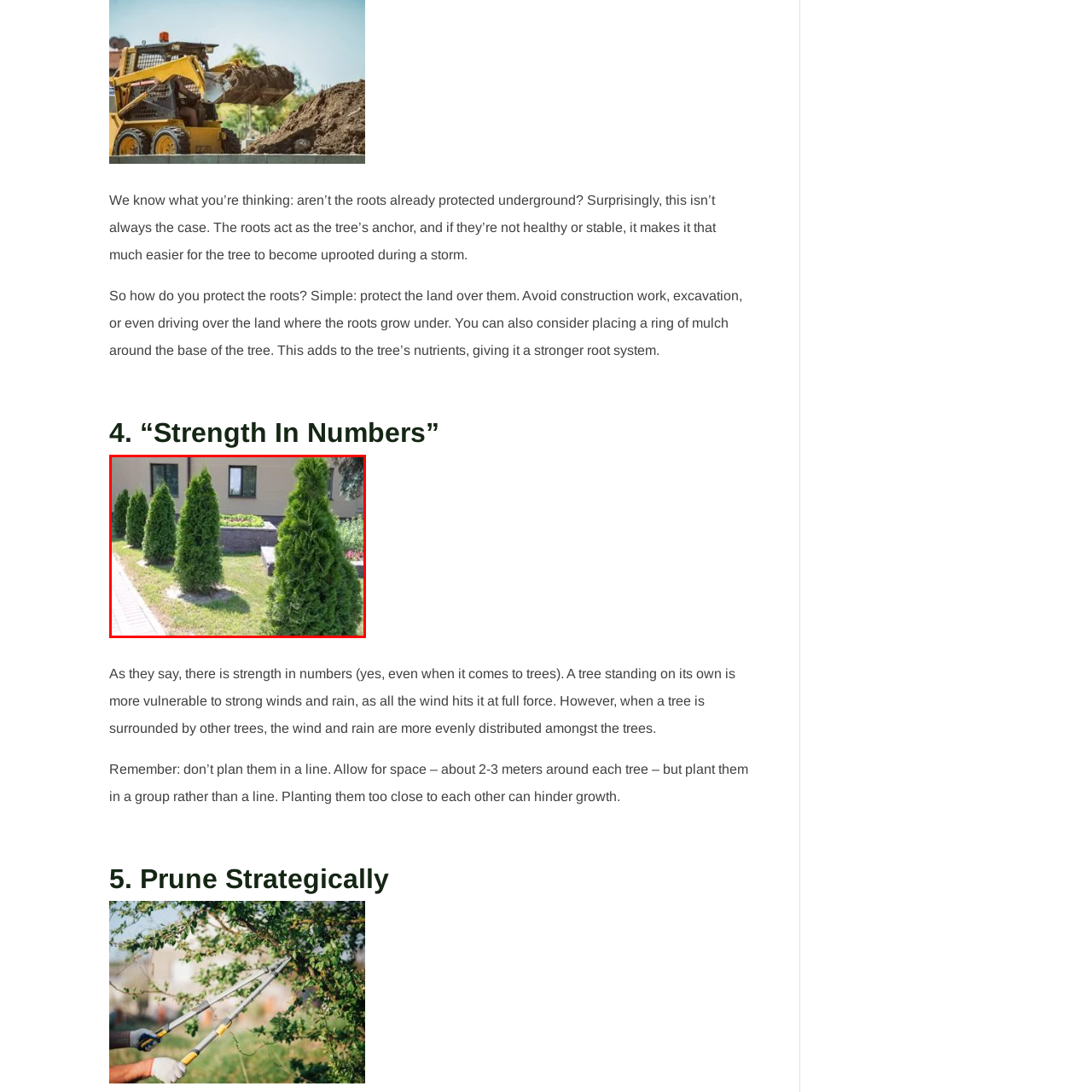What is the purpose of planting trees in groups?
Analyze the image within the red frame and provide a concise answer using only one word or a short phrase.

To distribute wind forces